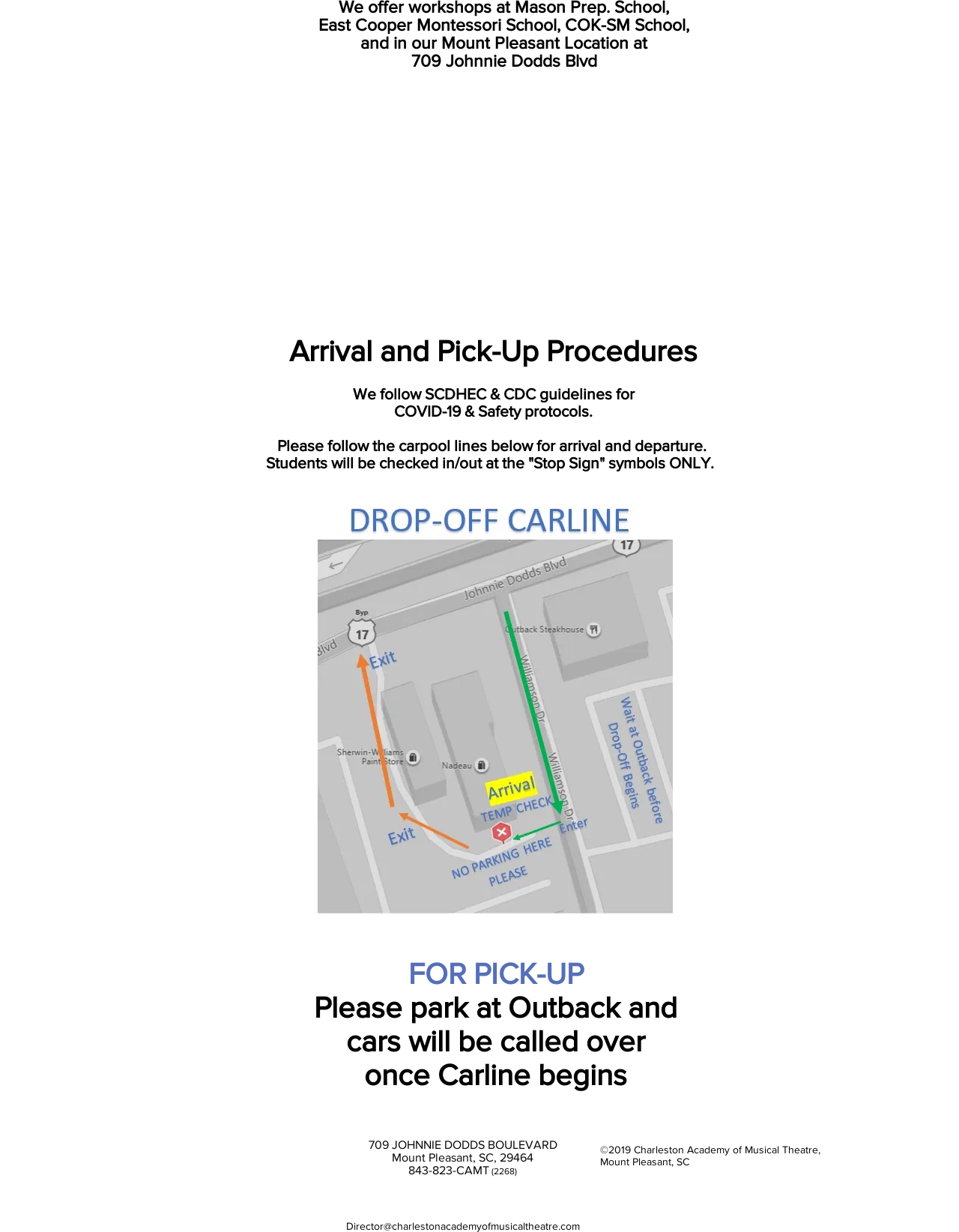Find the bounding box of the web element that fits this description: "Director@charlestonacademyofmusicaltheatre.com".

[0.361, 0.99, 0.604, 1.0]